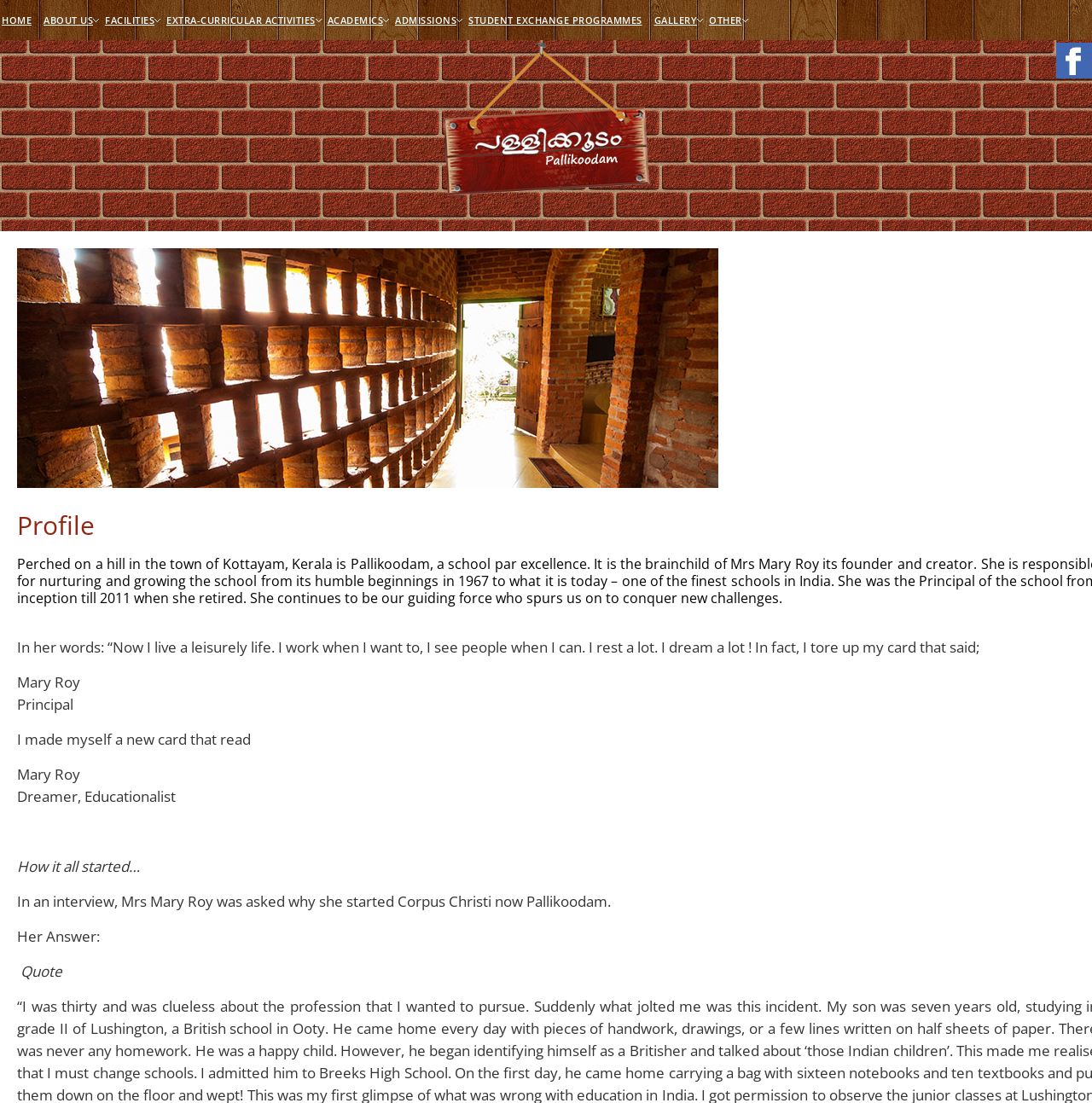Given the description of a UI element: "STUDENT EXCHANGE PROGRAMMES", identify the bounding box coordinates of the matching element in the webpage screenshot.

[0.427, 0.0, 0.597, 0.036]